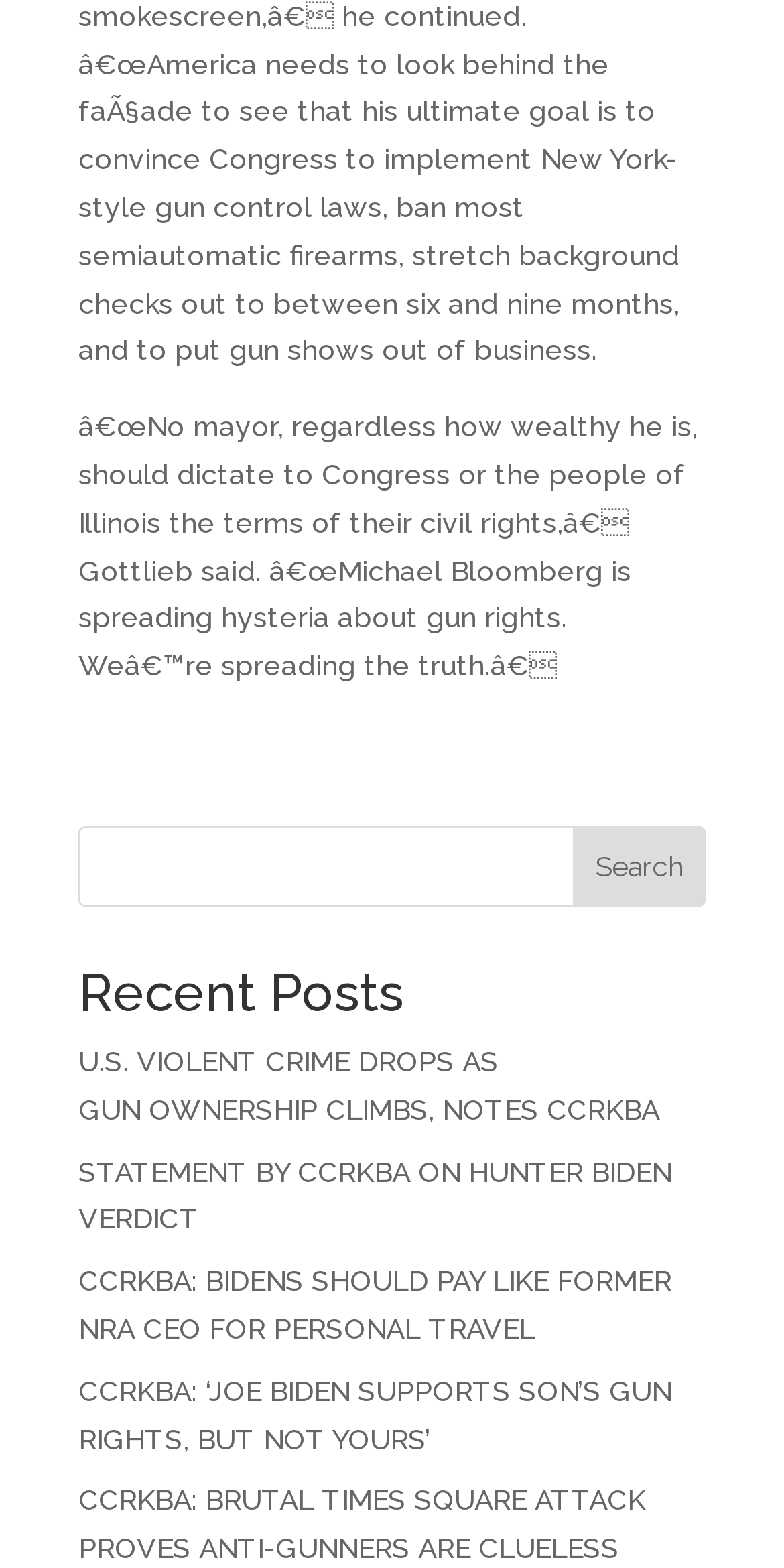Refer to the element description parent_node: Search name="s" and identify the corresponding bounding box in the screenshot. Format the coordinates as (top-left x, top-left y, bottom-right x, bottom-right y) with values in the range of 0 to 1.

[0.1, 0.527, 0.9, 0.578]